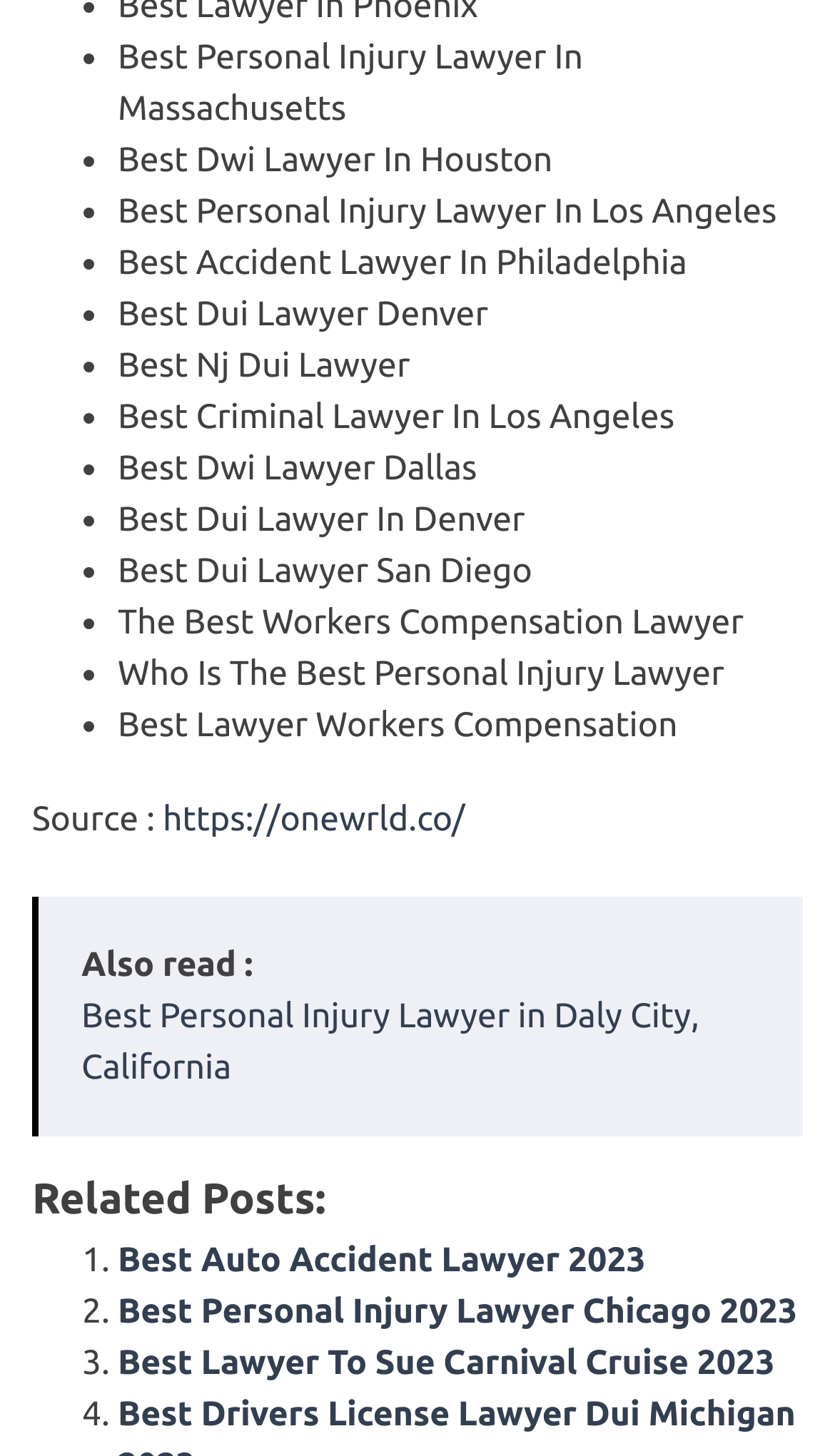Reply to the question with a single word or phrase:
What is the vertical position of the element that says 'Also read :'?

0.65